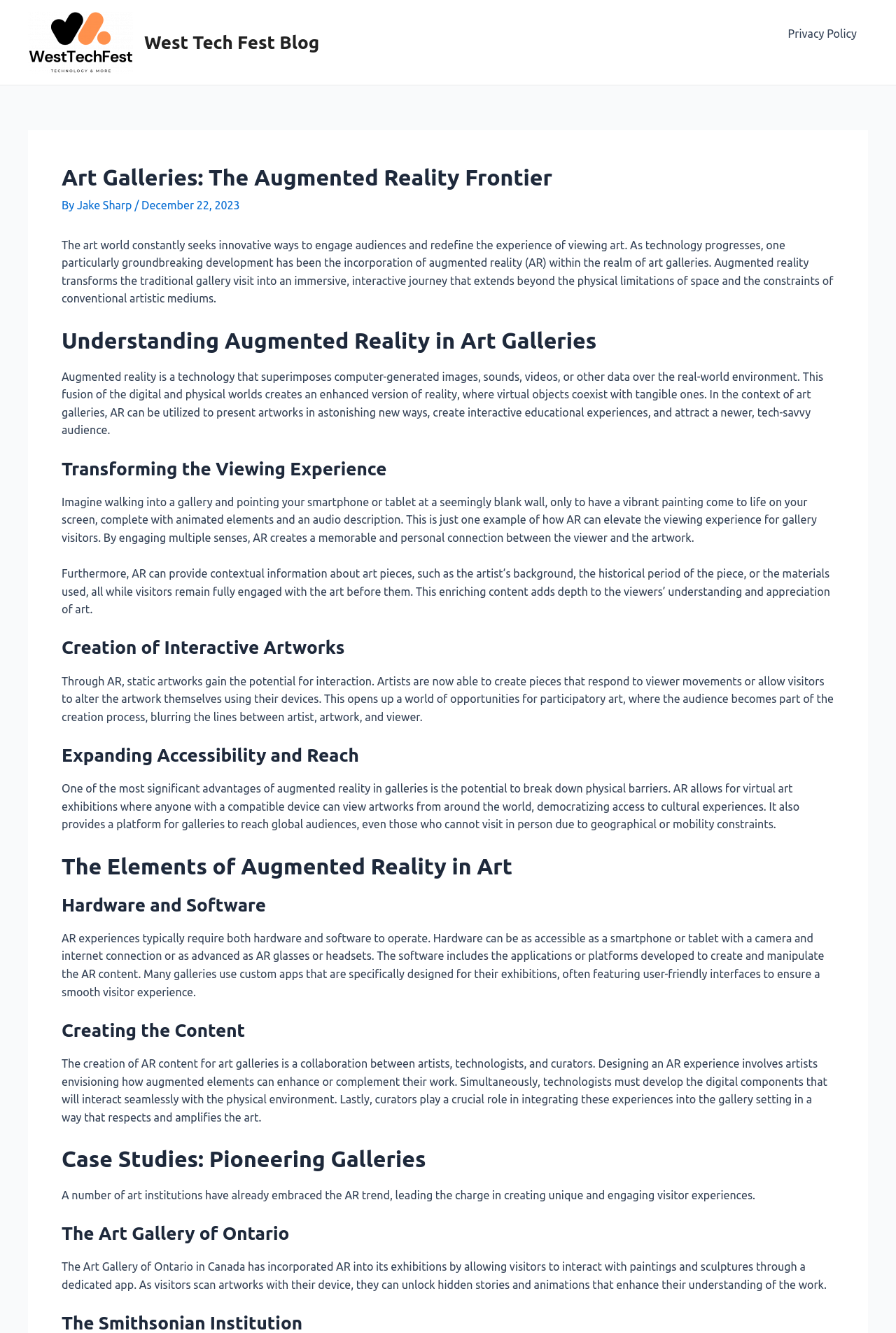Please find and provide the title of the webpage.

Art Galleries: The Augmented Reality Frontier